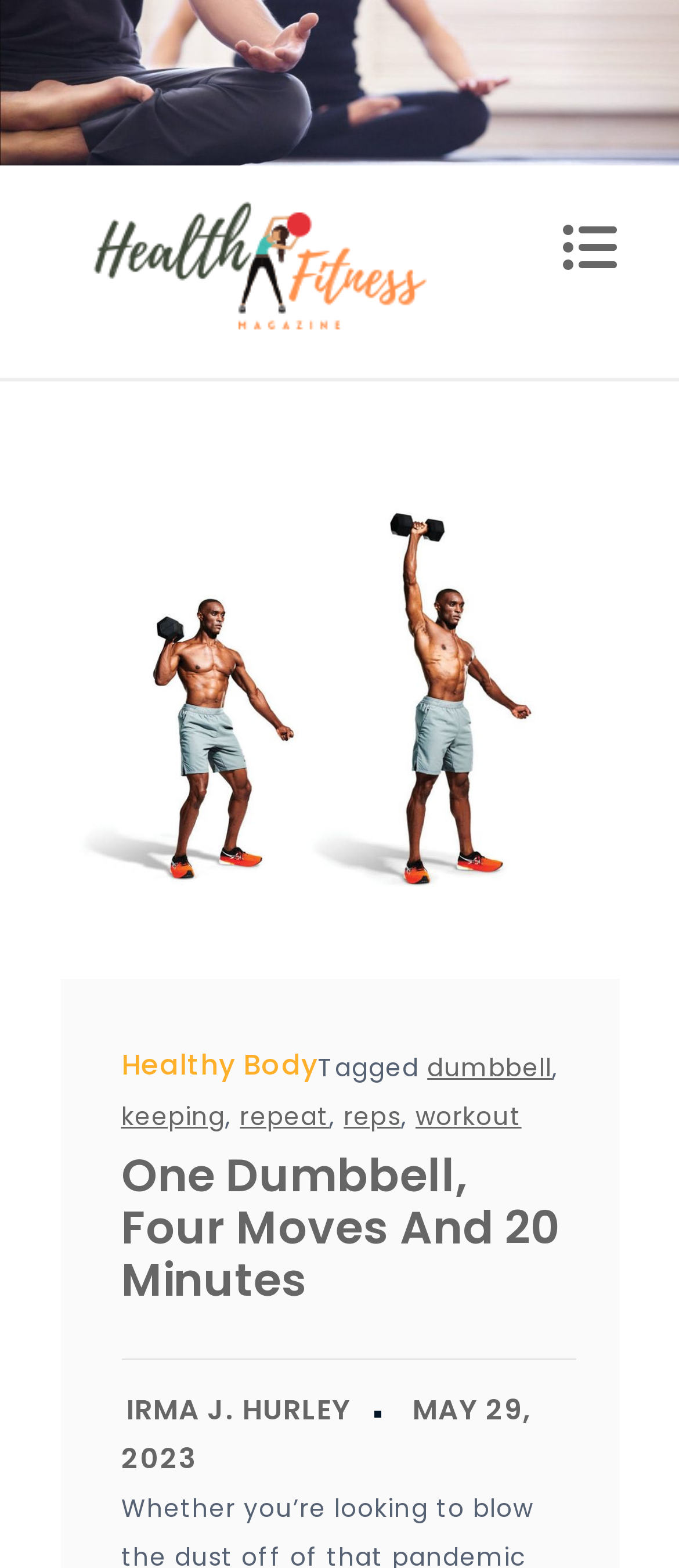Kindly determine the bounding box coordinates for the area that needs to be clicked to execute this instruction: "check the date MAY 29, 2023".

[0.178, 0.887, 0.782, 0.943]